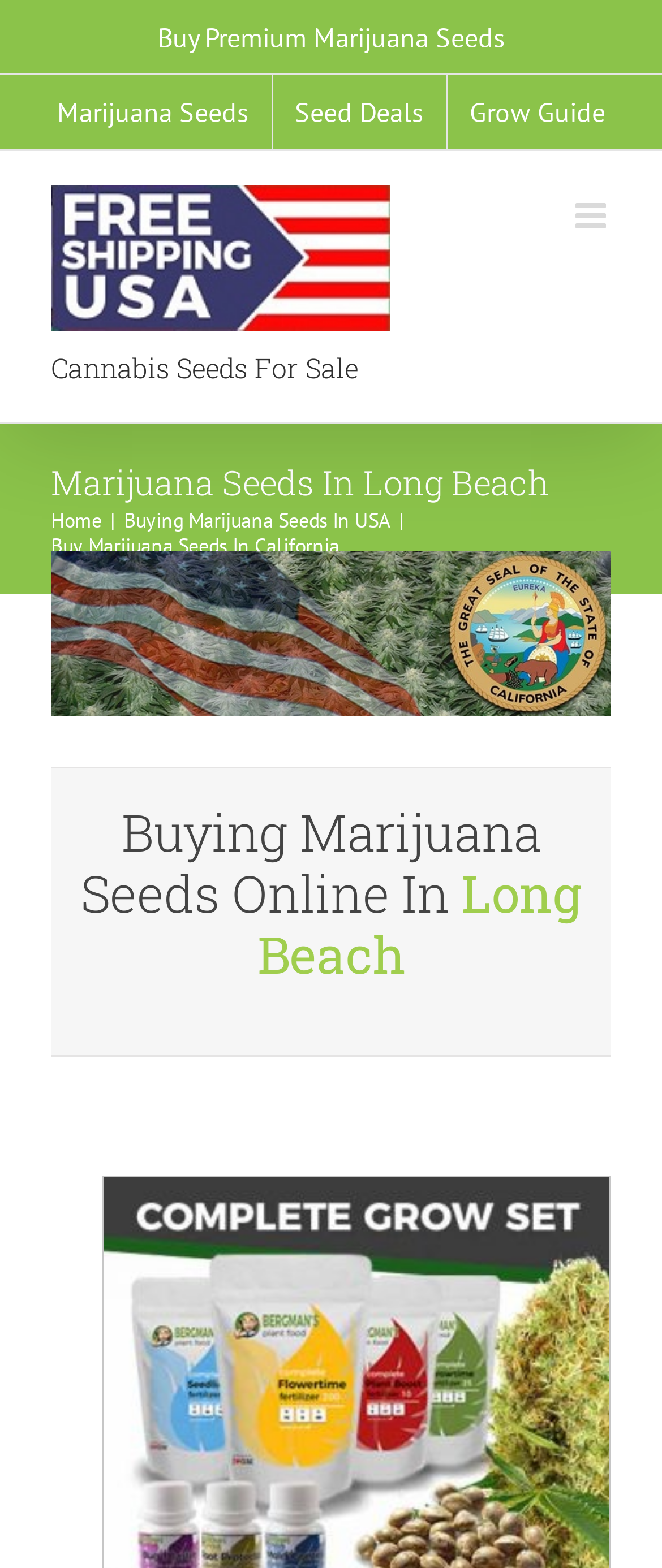Determine the bounding box coordinates of the clickable element to complete this instruction: "Click on Marijuana Seeds". Provide the coordinates in the format of four float numbers between 0 and 1, [left, top, right, bottom].

[0.053, 0.048, 0.409, 0.095]